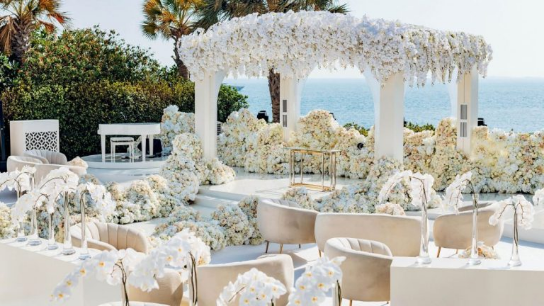Describe the scene depicted in the image with great detail.

The image captures a breathtaking wedding venue, designed to celebrate love in an unforgettable setting. The scene features an elegantly adorned altar surrounded by an abundance of pristine white flowers, creating a romantic and ethereal atmosphere. The soft, floral arrangements cascade gracefully along the ground, framing the altar with delicate beauty. 

In the background, serene ocean waves glisten under the bright sunlight, adding to the tranquil ambiance of the celebration. Plush seating areas with light-toned chairs invite guests to relax and enjoy the picturesque views. With its harmonious blend of nature and artistry, this venue epitomizes the essence of a perfect wedding day, making it ideal for couples wishing to create lasting memories of their special occasion.